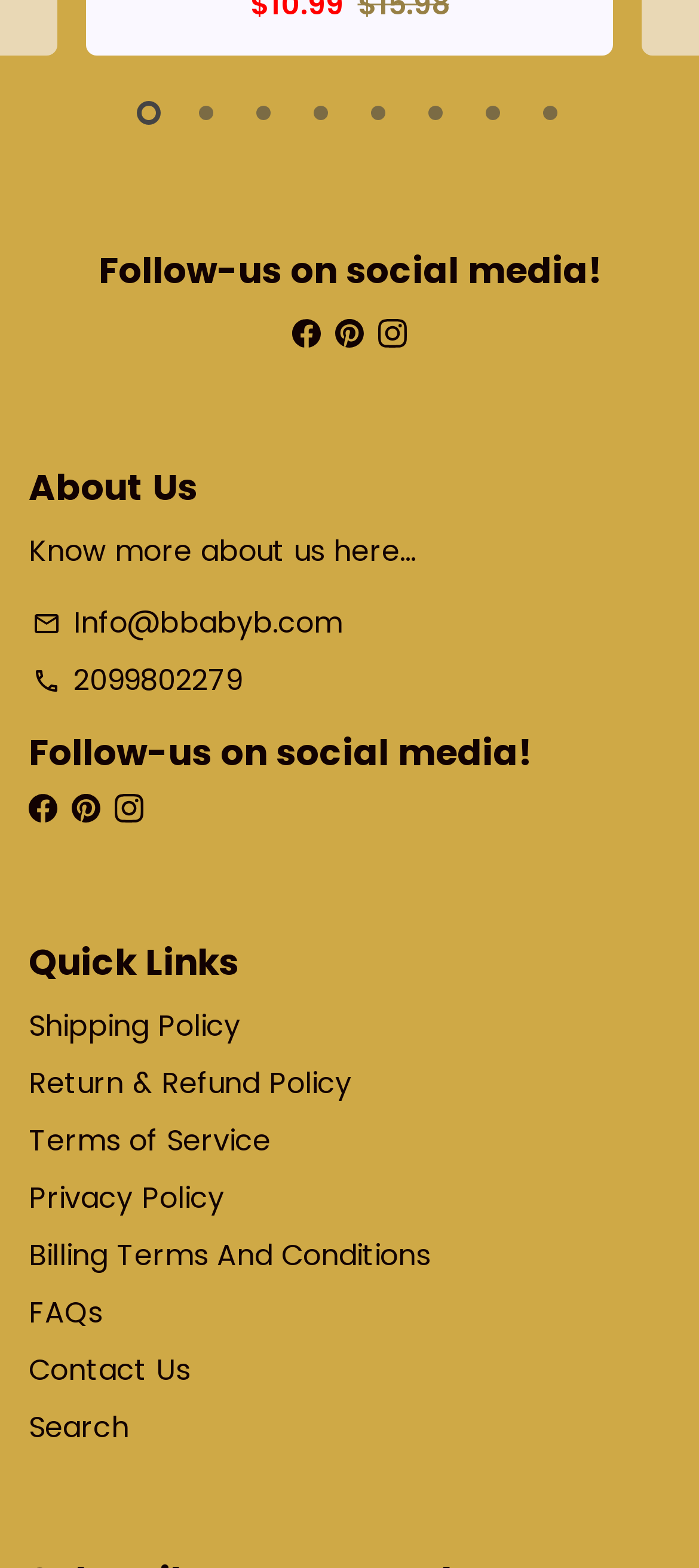Kindly determine the bounding box coordinates of the area that needs to be clicked to fulfill this instruction: "Click on the first tab".

[0.192, 0.063, 0.233, 0.081]